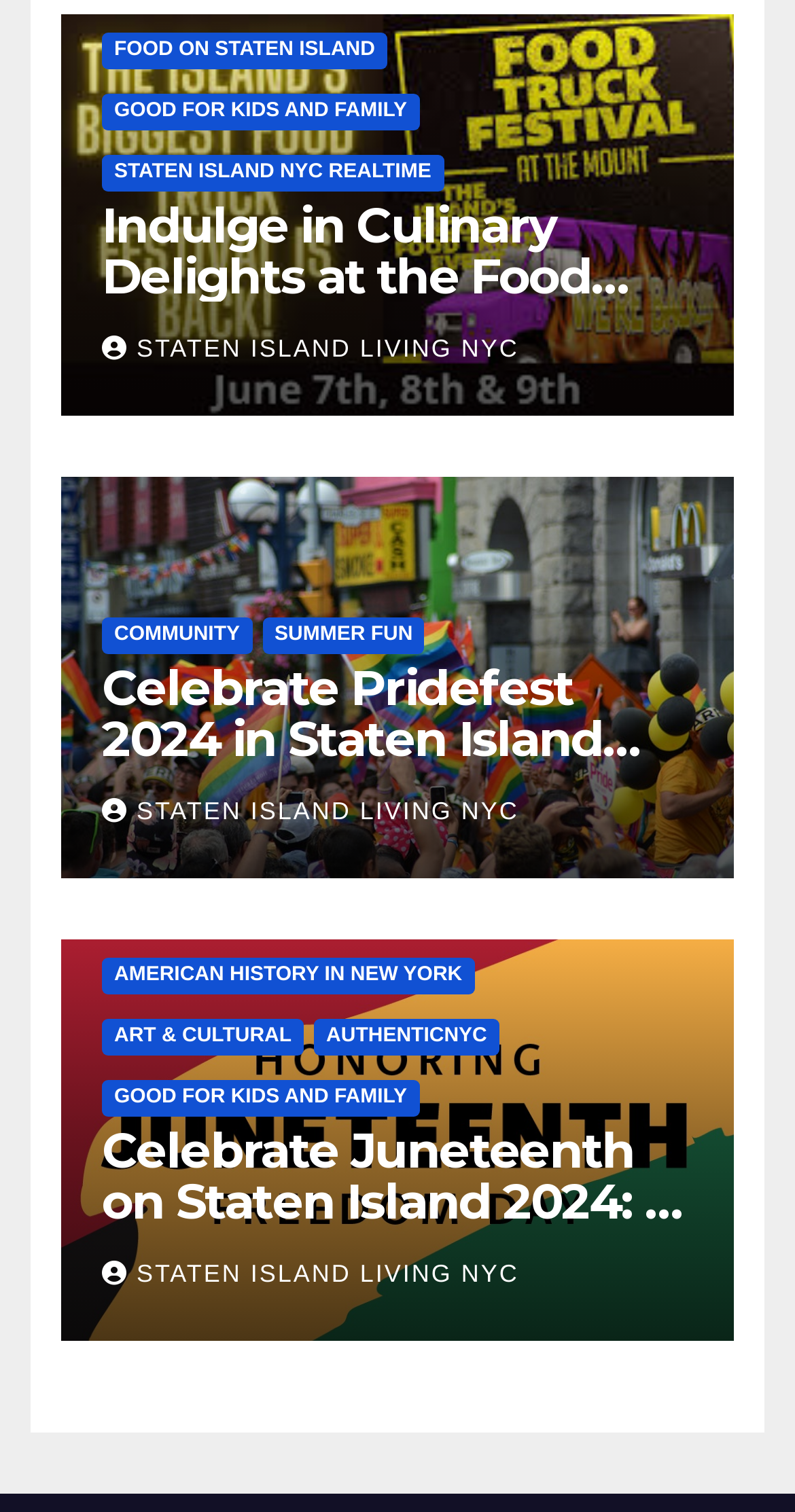Find the bounding box coordinates of the UI element according to this description: "Summer Fun".

[0.33, 0.408, 0.534, 0.432]